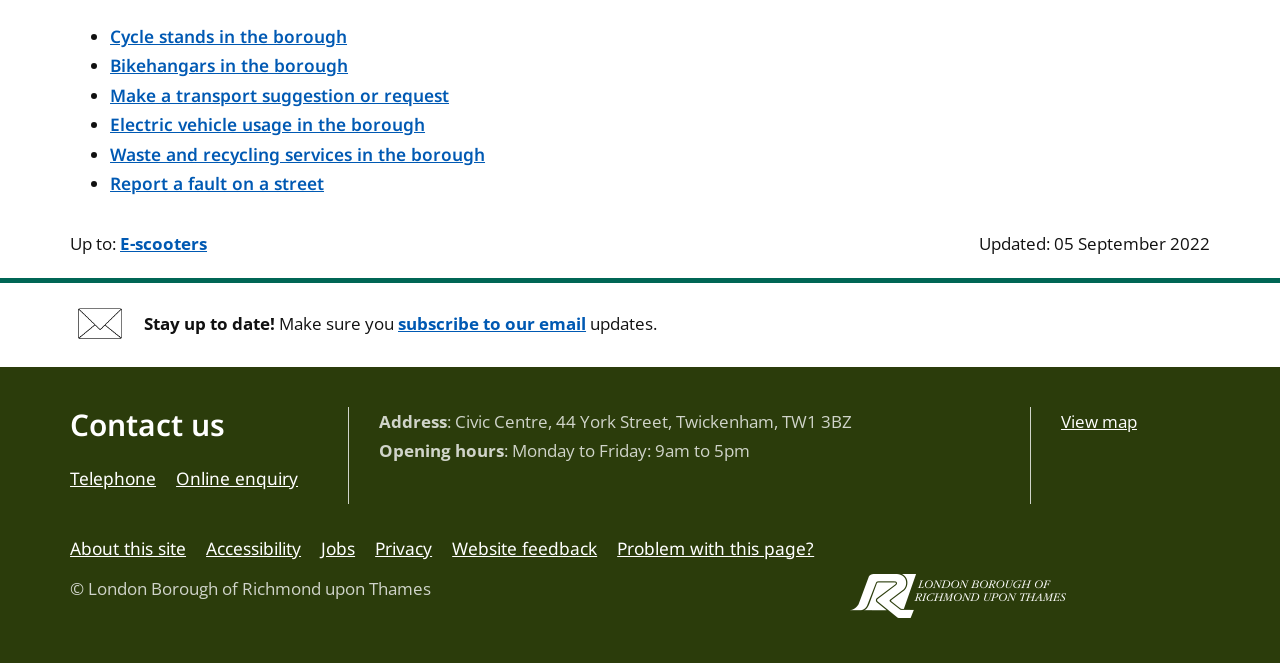What is the purpose of the 'Stay up to date!' section?
Using the image as a reference, answer the question with a short word or phrase.

To subscribe to email updates